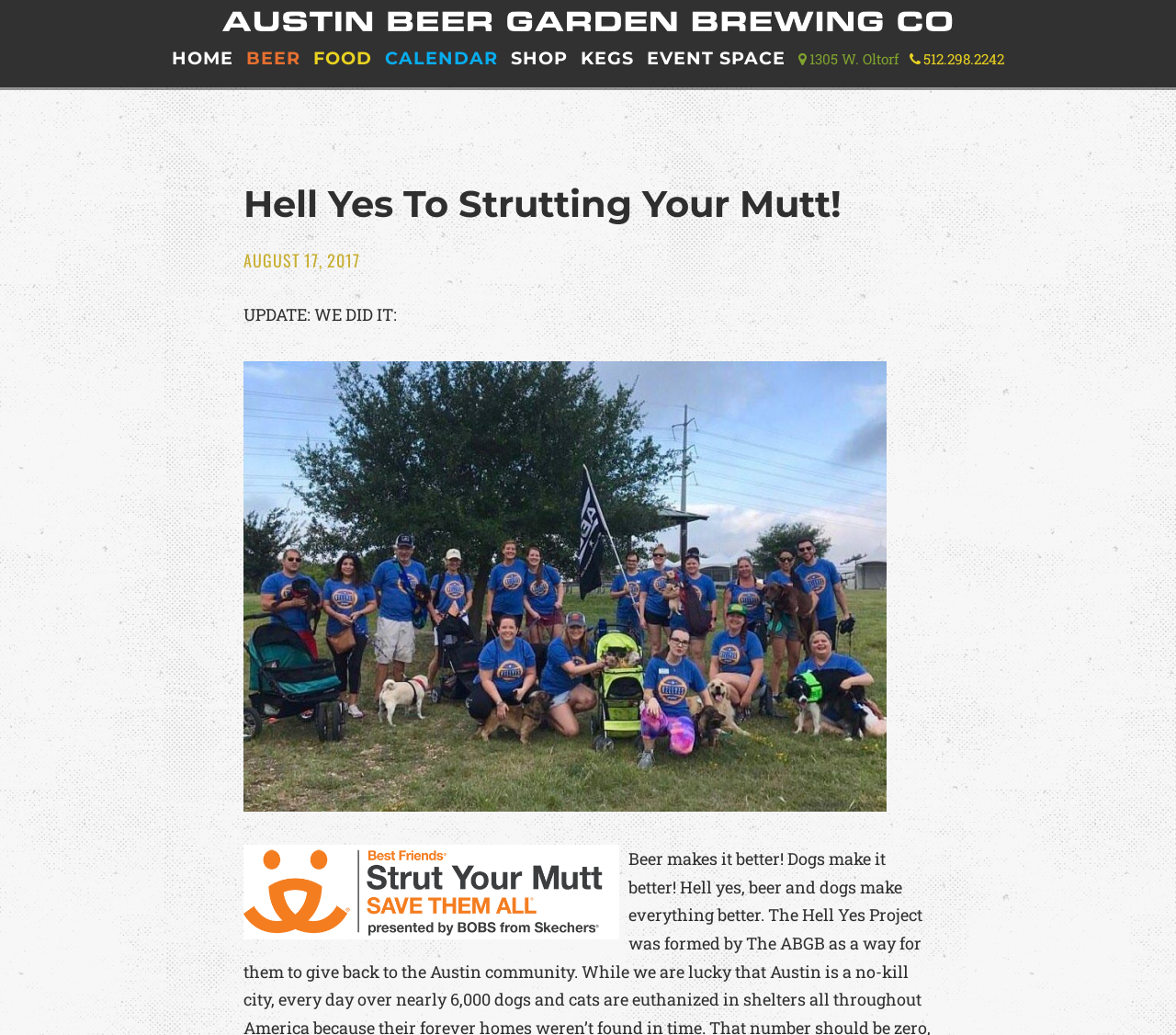How many images are there on the webpage?
Provide an in-depth answer to the question, covering all aspects.

There is only 1 image on the webpage, which is the logo of 'The ABGB' and is located on the top-left corner of the webpage.